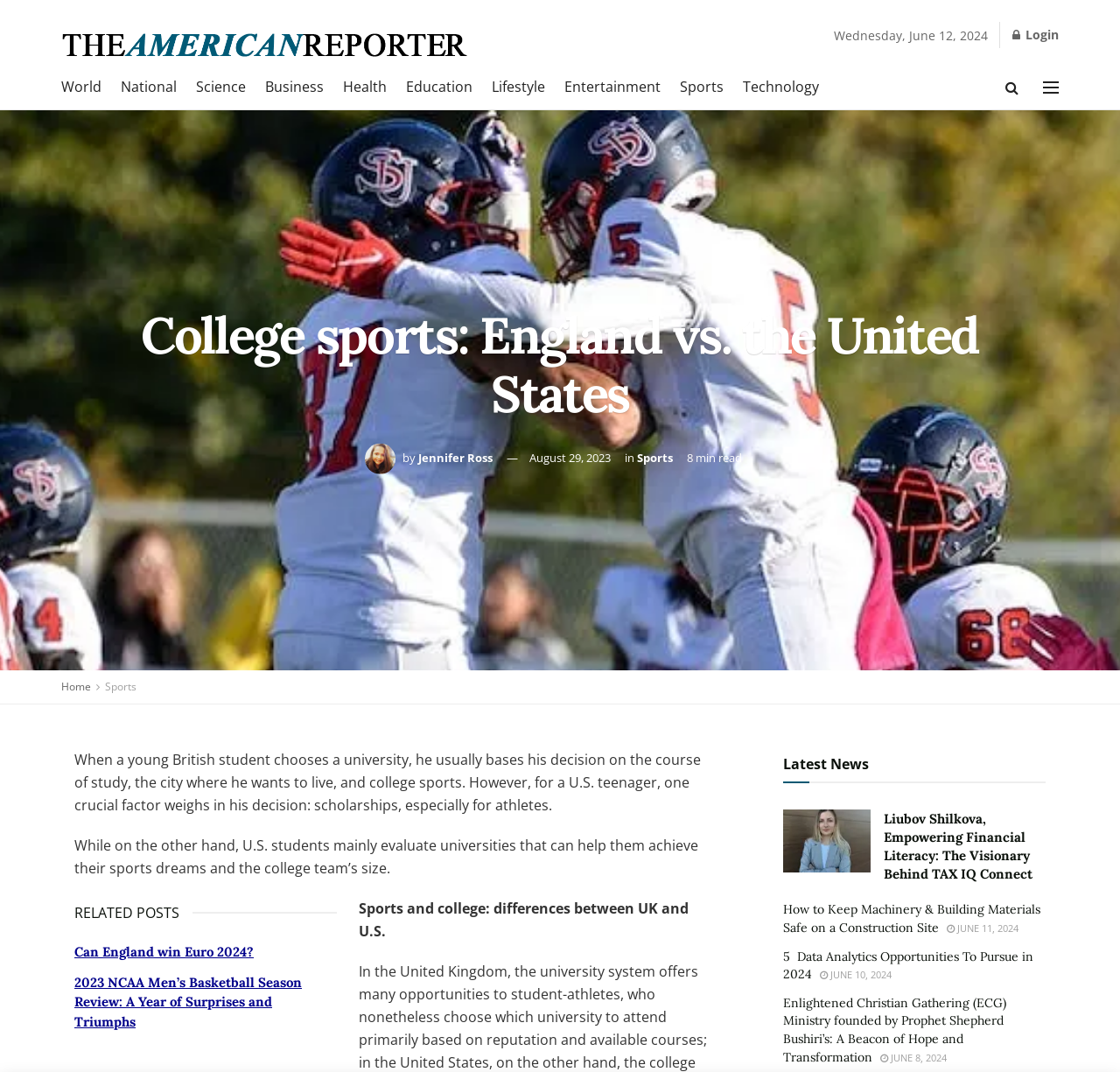Give an extensive and precise description of the webpage.

This webpage is an article from The American Reporter, with the title "College sports: England vs. the United States". At the top, there is a navigation bar with links to different sections, including World, National, Science, Business, Health, Education, Lifestyle, Entertainment, Sports, and Technology. On the top right, there is a login button and a search icon.

Below the navigation bar, there is a heading that displays the title of the article, accompanied by an image of a person. The article is written by Jennifer Ross and was published on August 29, 2023. It has a reading time of 8 minutes.

The article discusses the differences between college sports in England and the United States, specifically how British students choose universities based on course of study, location, and college sports, whereas American students prioritize scholarships, especially for athletes.

Below the article, there is a section titled "RELATED POSTS" with three related articles, each with a heading and a link to the full article.

On the right side of the page, there is a section titled "Latest News" with four news articles, each with a heading, a link to the full article, and a publication date. The articles cover various topics, including financial literacy, construction site safety, data analytics opportunities, and a Christian ministry.

Throughout the page, there are several images, including the logo of The American Reporter, an image of a person, and images accompanying the news articles.